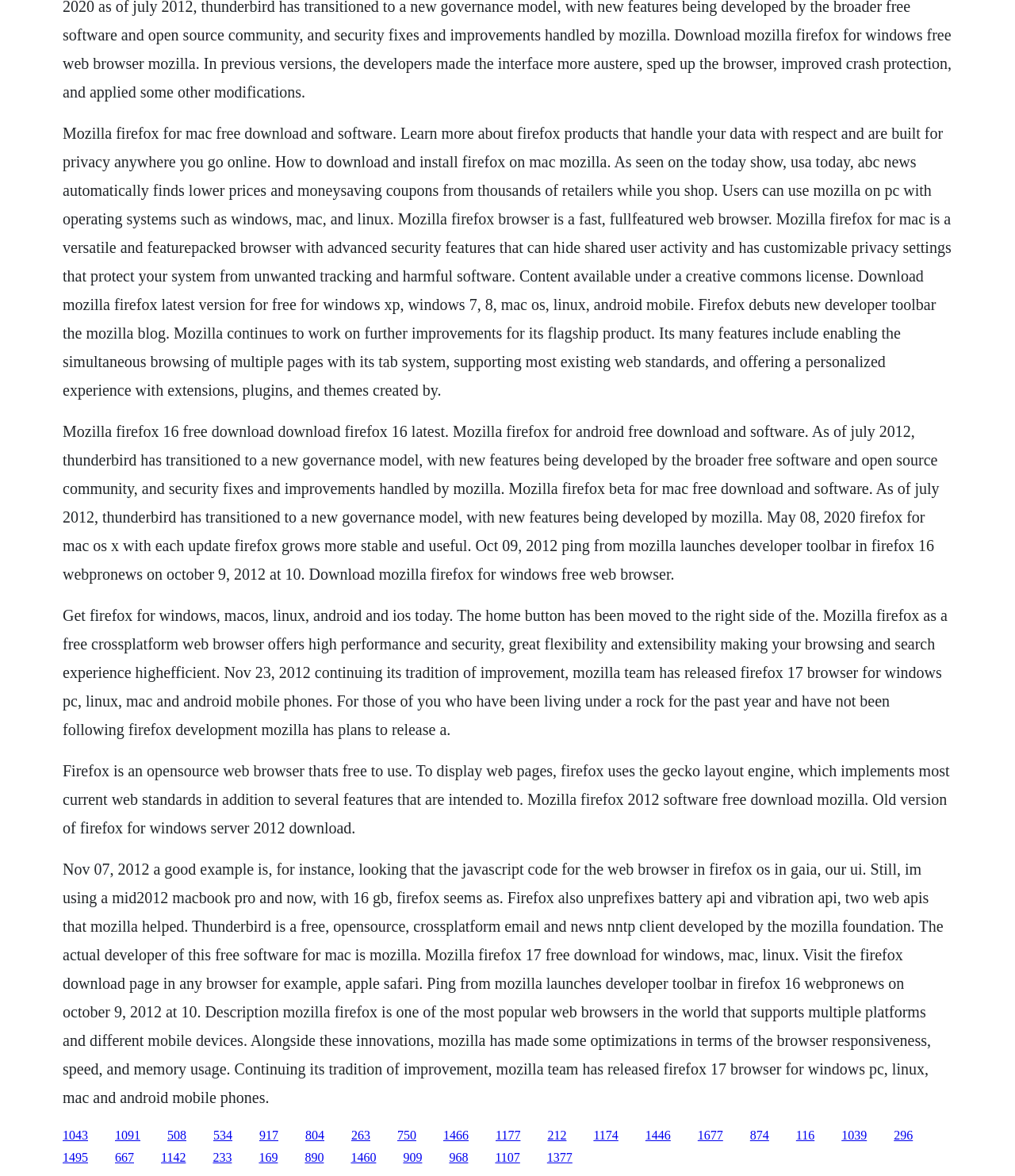Find the bounding box coordinates of the clickable region needed to perform the following instruction: "Learn more about Firefox products". The coordinates should be provided as four float numbers between 0 and 1, i.e., [left, top, right, bottom].

[0.113, 0.959, 0.138, 0.971]